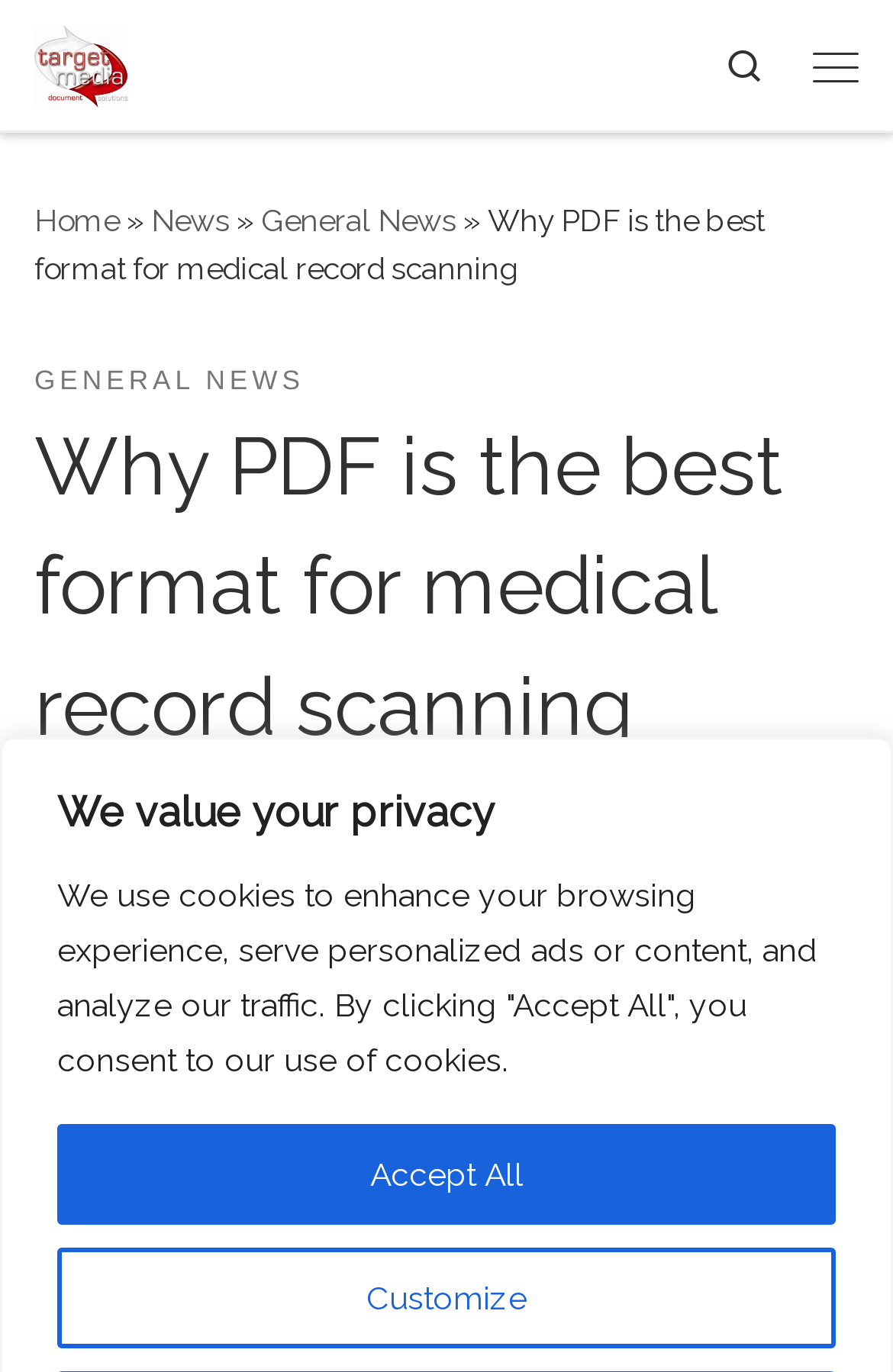Please determine the primary heading and provide its text.

Why PDF is the best format for medical record scanning